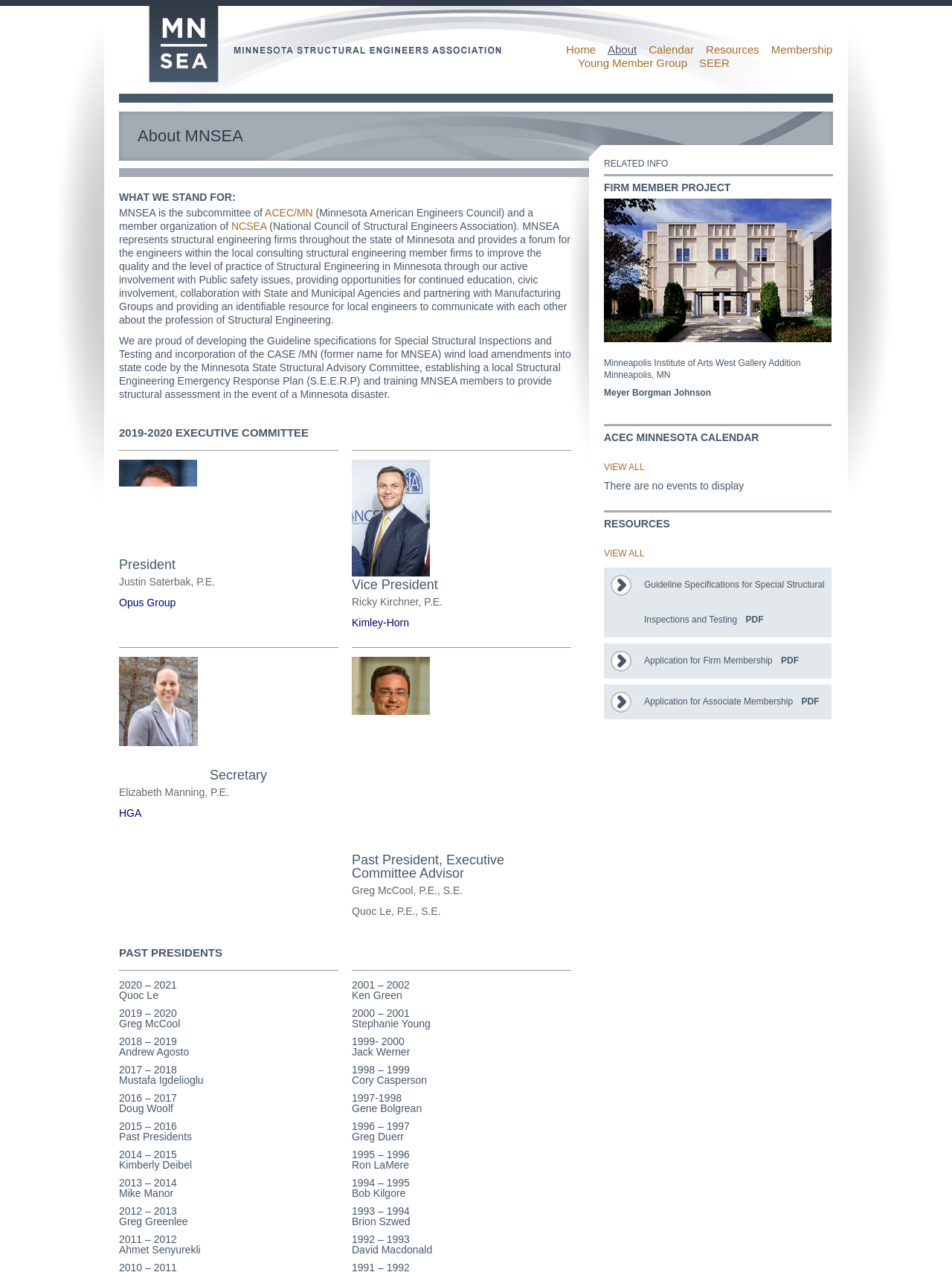Please provide the bounding box coordinates for the element that needs to be clicked to perform the following instruction: "Click the link to Opus Group". The coordinates should be given as four float numbers between 0 and 1, i.e., [left, top, right, bottom].

[0.125, 0.469, 0.185, 0.478]